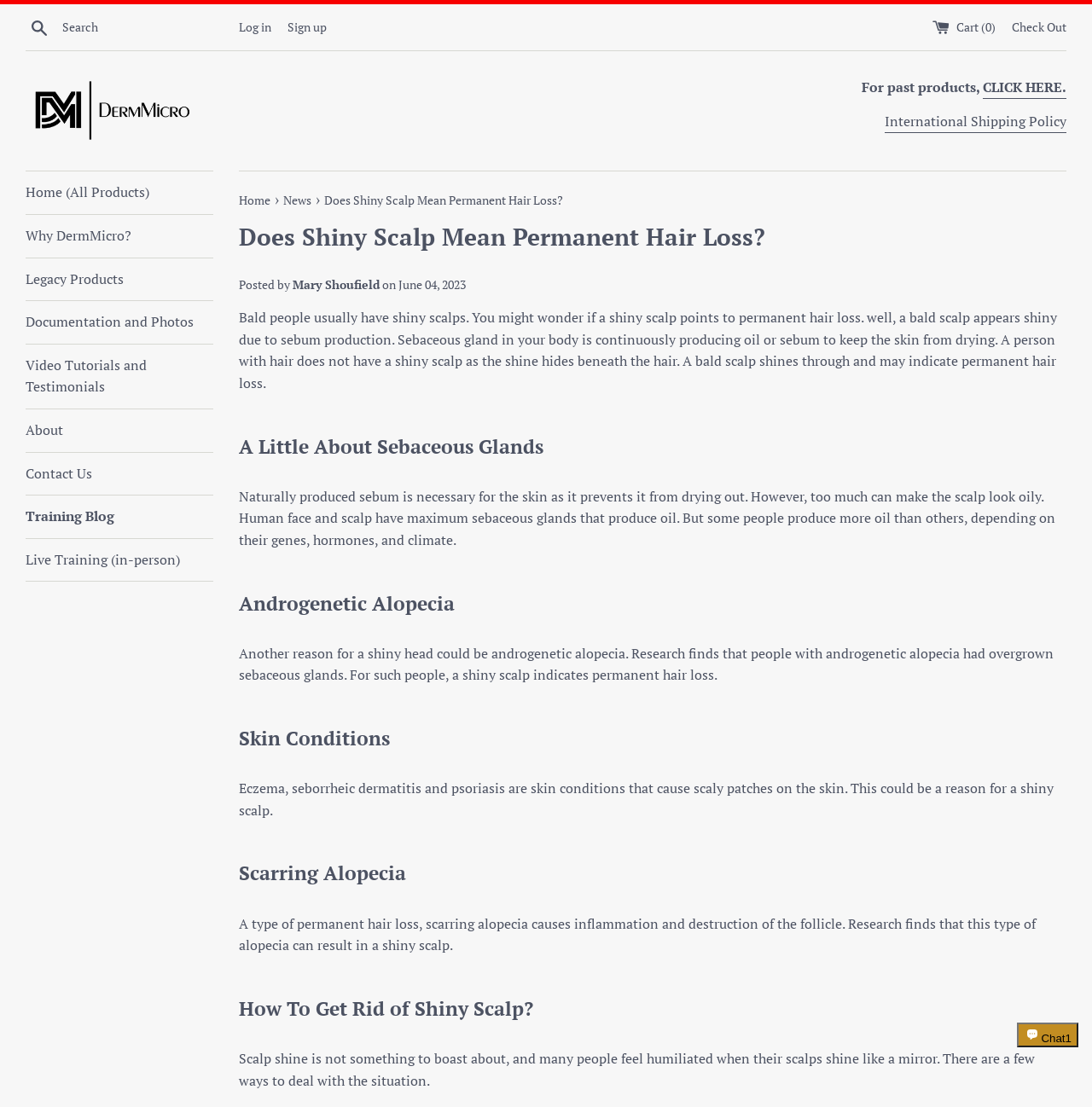What is scarring alopecia?
Answer the question with a detailed and thorough explanation.

The webpage explains that scarring alopecia is a type of permanent hair loss that causes inflammation and destruction of the follicle, and it can result in a shiny scalp.